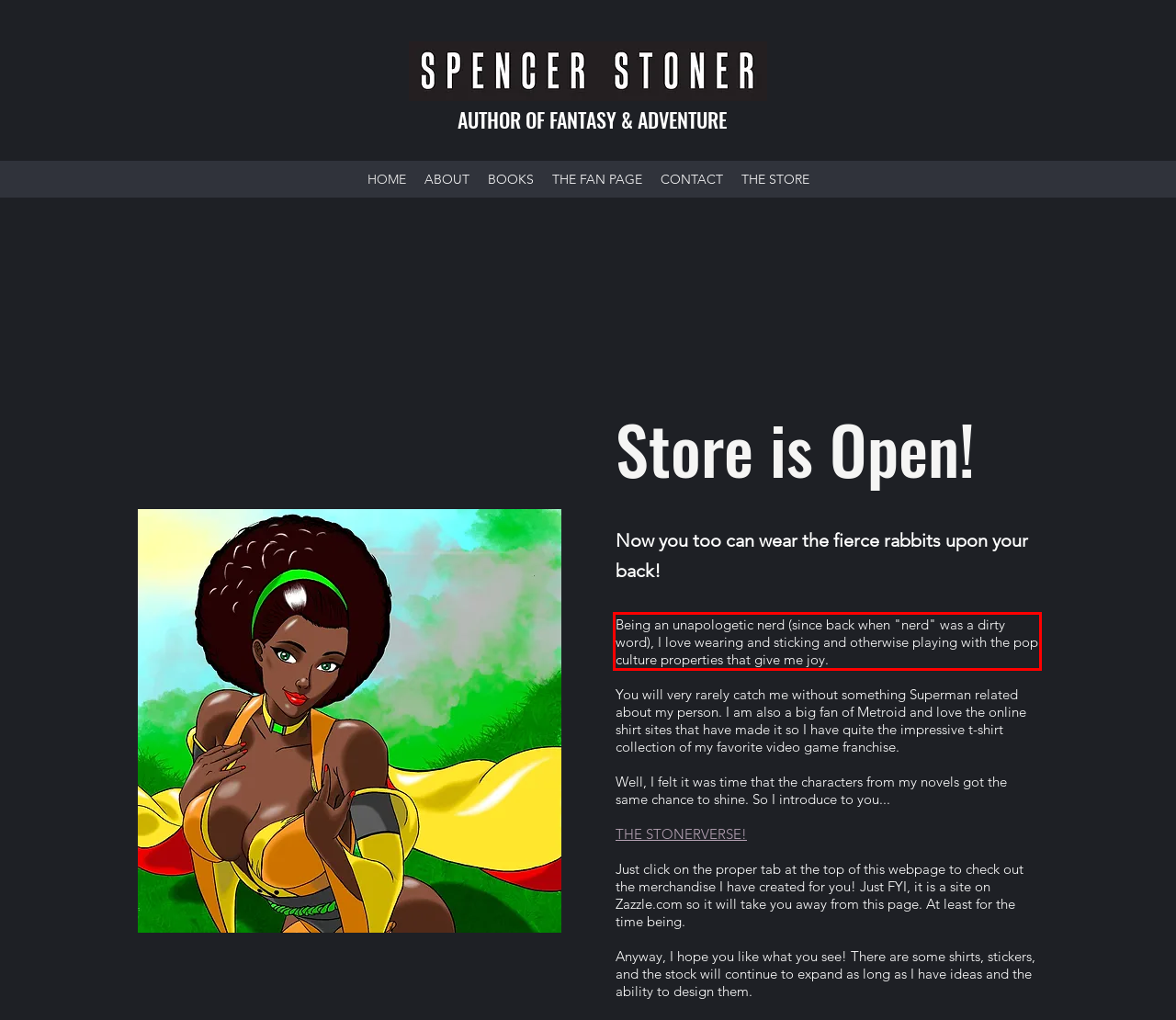Within the provided webpage screenshot, find the red rectangle bounding box and perform OCR to obtain the text content.

Being an unapologetic nerd (since back when "nerd" was a dirty word), I love wearing and sticking and otherwise playing with the pop culture properties that give me joy.